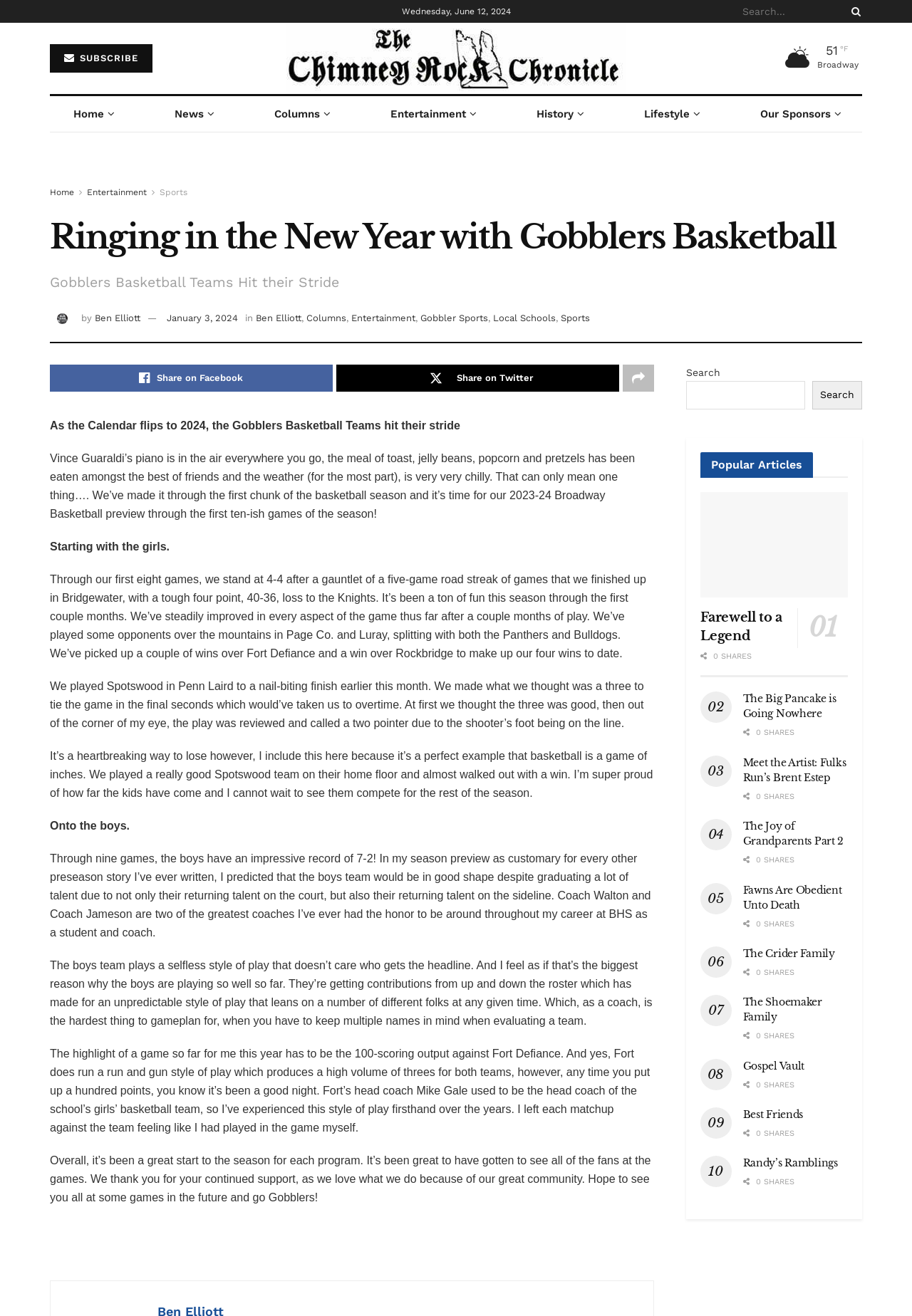Using the provided element description: "Tweet 0", determine the bounding box coordinates of the corresponding UI element in the screenshot.

[0.814, 0.686, 0.862, 0.705]